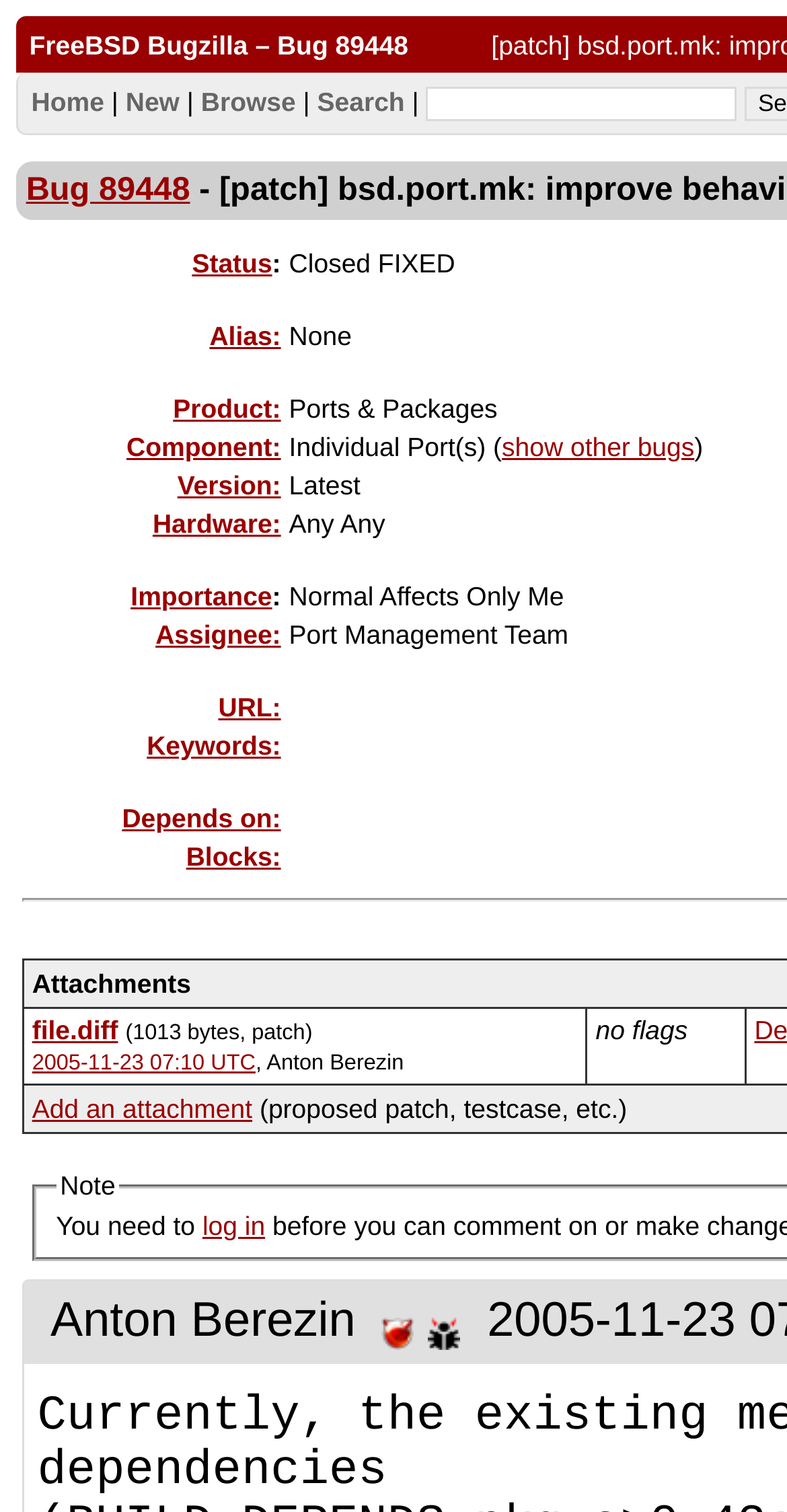Locate the bounding box for the described UI element: "show other bugs". Ensure the coordinates are four float numbers between 0 and 1, formatted as [left, top, right, bottom].

[0.638, 0.285, 0.882, 0.305]